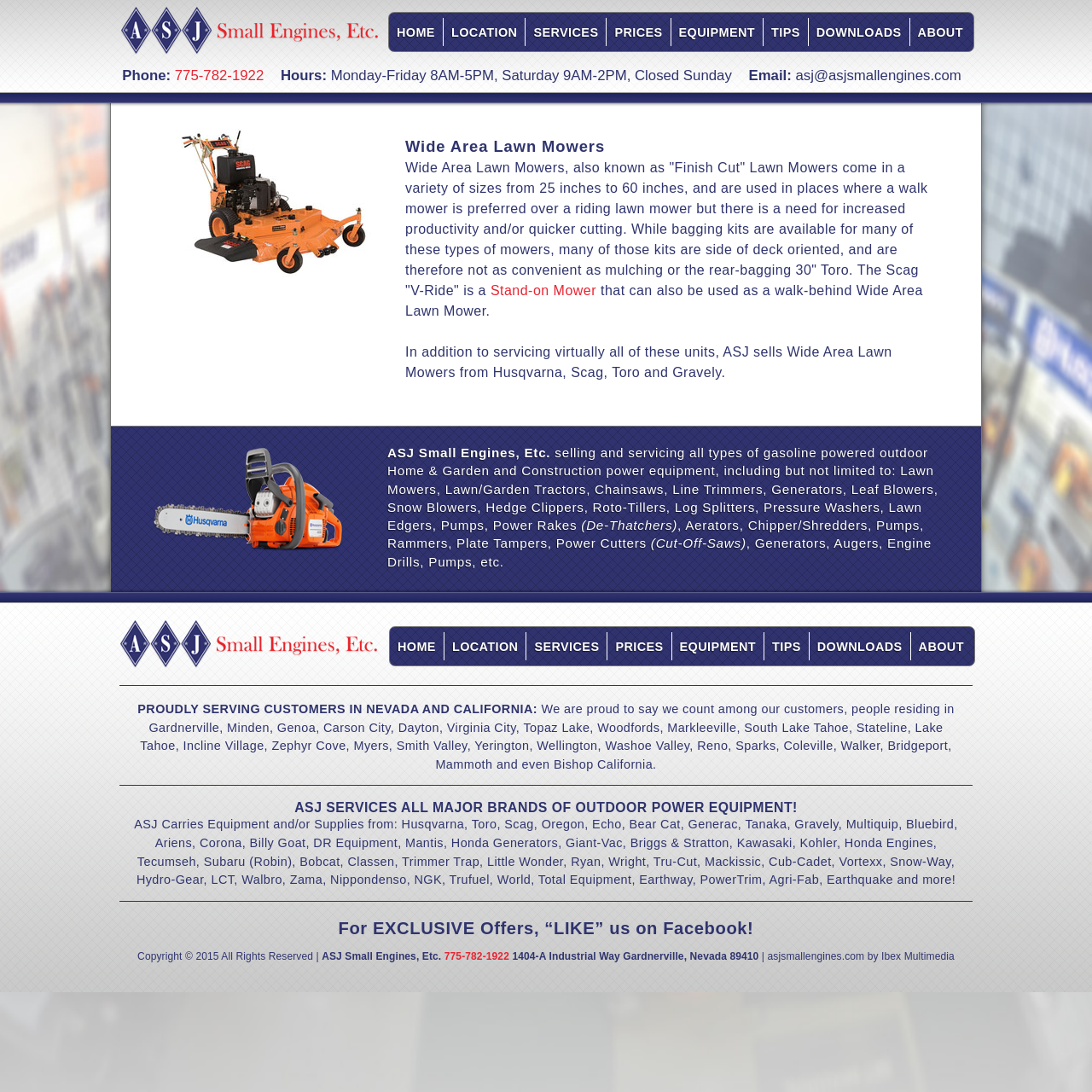Could you highlight the region that needs to be clicked to execute the instruction: "read about the author"?

None